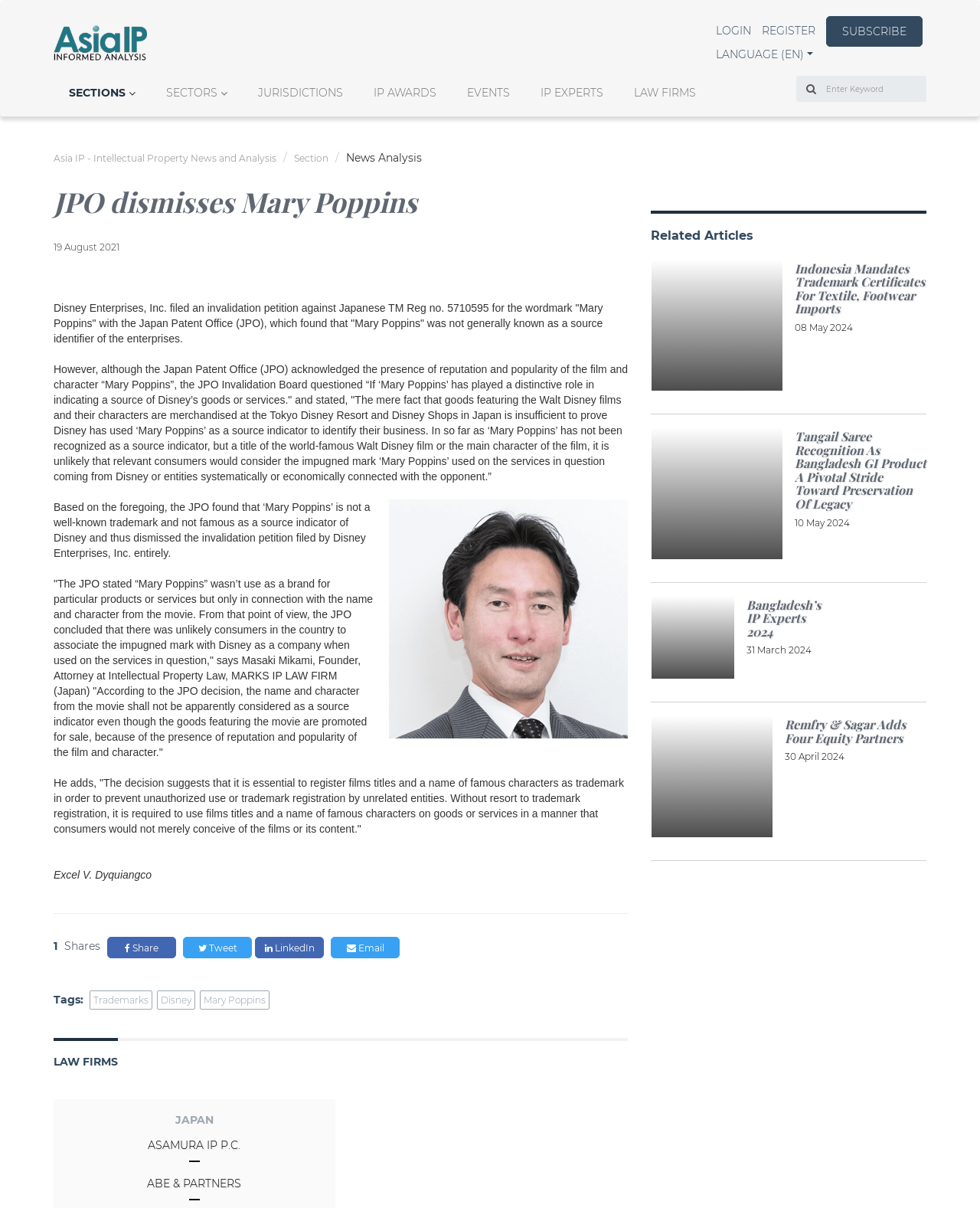Please find the bounding box coordinates of the element that must be clicked to perform the given instruction: "Share this article". The coordinates should be four float numbers from 0 to 1, i.e., [left, top, right, bottom].

[0.109, 0.775, 0.18, 0.793]